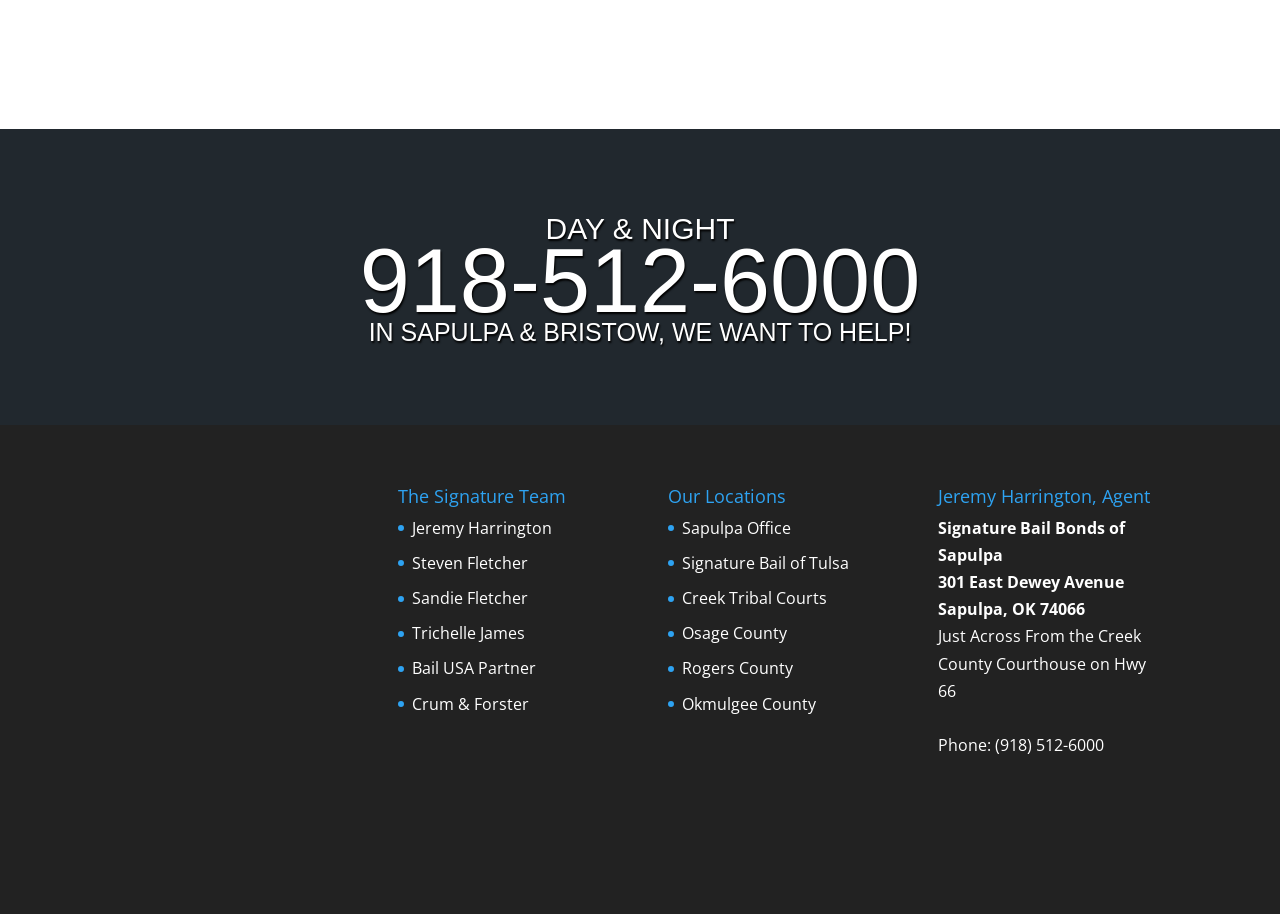Locate the bounding box coordinates of the element that should be clicked to fulfill the instruction: "Visit Sapulpa Office".

[0.533, 0.565, 0.618, 0.589]